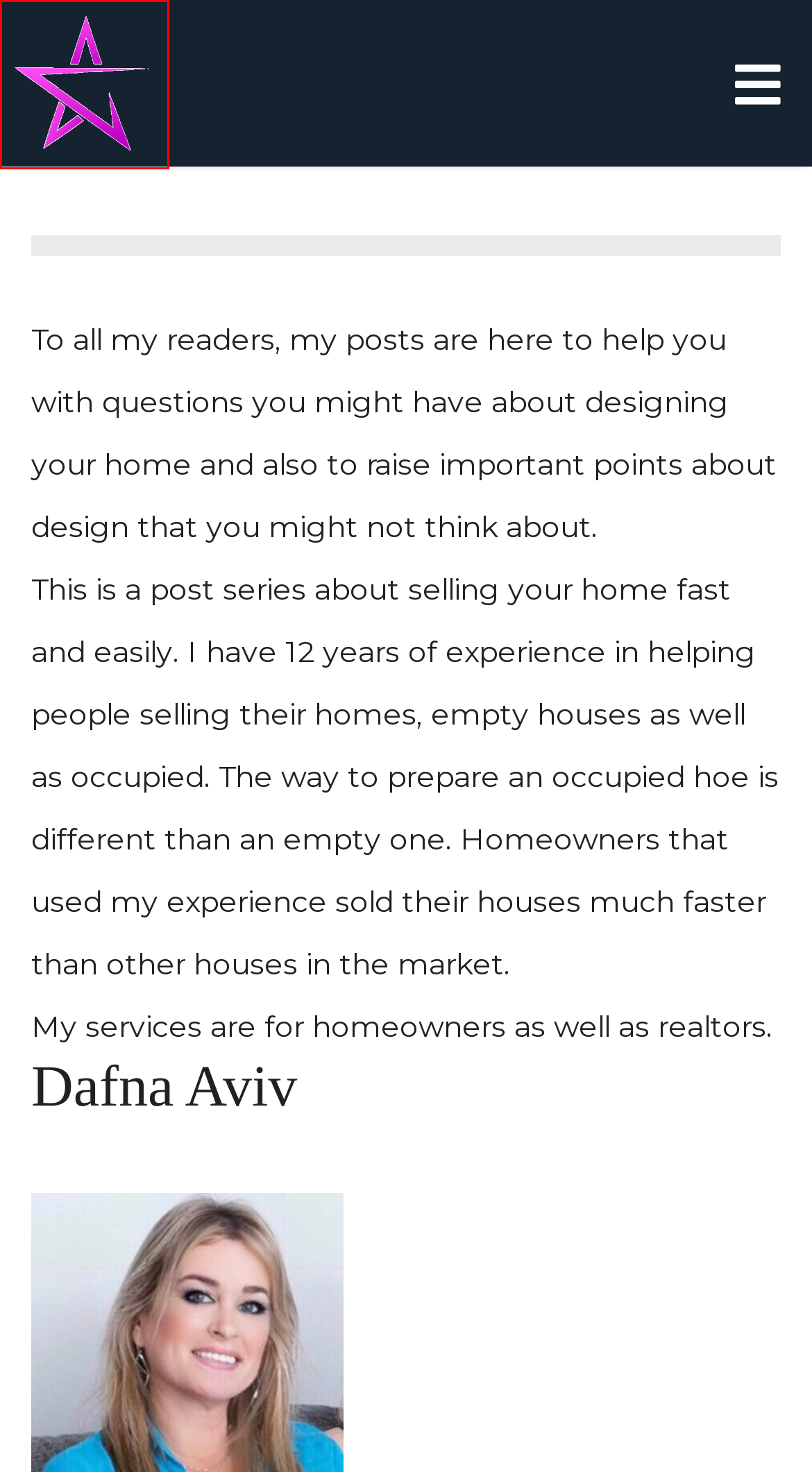You are presented with a screenshot of a webpage containing a red bounding box around an element. Determine which webpage description best describes the new webpage after clicking on the highlighted element. Here are the candidates:
A. Renovation nightmare Journal – episode 14 – Aviv Spark
B. Home Design – Aviv Spark
C. Aviv Spark – Anything in Design
D. Blog – Aviv Spark
E. Dafna Aviv – Aviv Spark
F. Renovation nightmare Journal – episode 13 – Aviv Spark
G. Interview – Aviv Spark
H. Renovation nightmare Journal – episode 15 – Aviv Spark

C